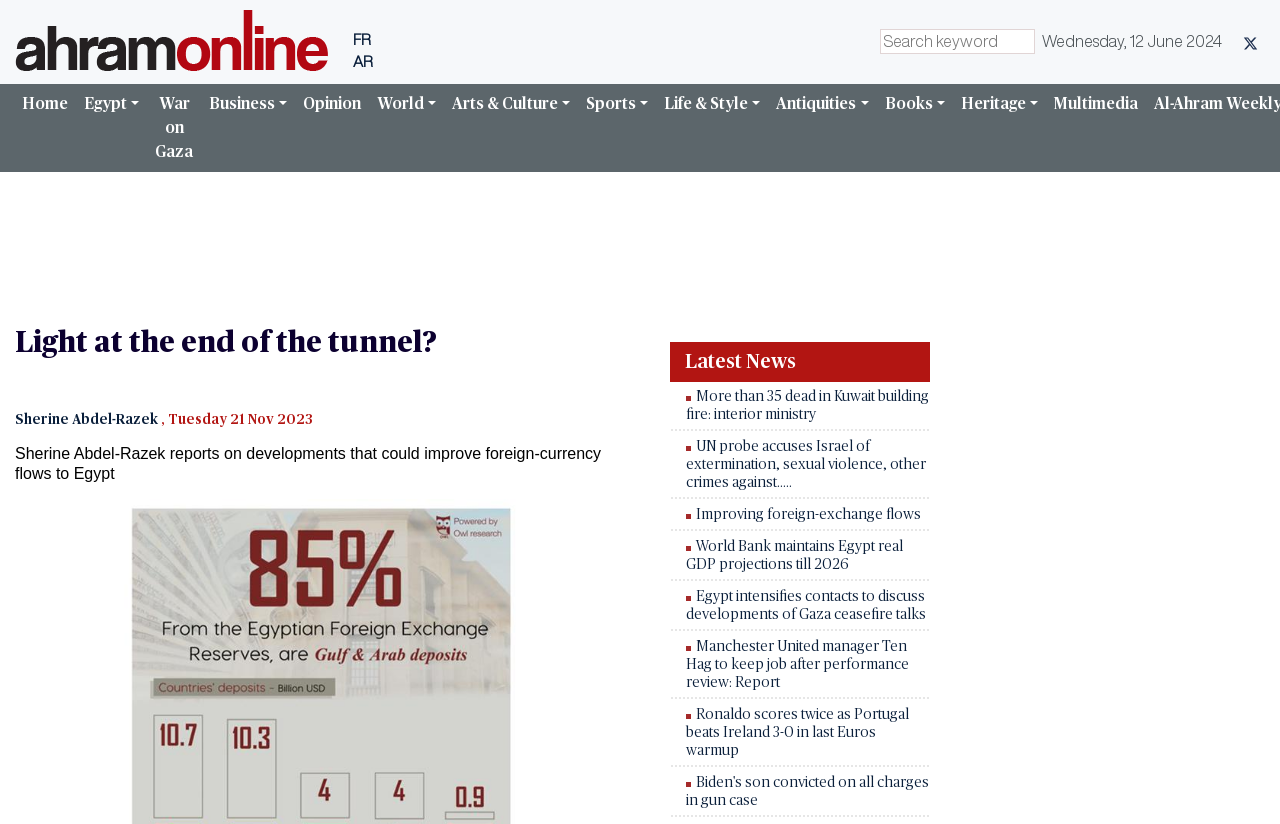Please provide the bounding box coordinate of the region that matches the element description: parent_node: FR. Coordinates should be in the format (top-left x, top-left y, bottom-right x, bottom-right y) and all values should be between 0 and 1.

[0.012, 0.037, 0.259, 0.057]